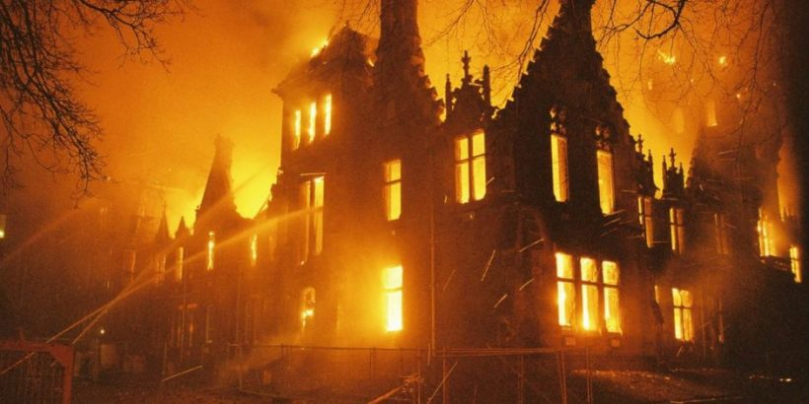Offer a detailed explanation of the image's components.

A dramatic scene unfolds as a majestic building is engulfed in flames during a raging fire. The structure, with its gothic architectural details and tall, pointed roofs, is illuminated by the intense orange glow of the fire, casting eerie shadows against the night sky. The windows are ablaze, suggesting a fierce inferno raging within, while fire hoses can be seen in action, spraying water in an attempt to douse the flames. Surrounding trees, silhouetted against the firelight, add to the somber atmosphere of destruction. This image serves as a stark reminder of the devastating consequences of fire, highlighting the need for adequate insurance coverage to protect properties from such disasters.